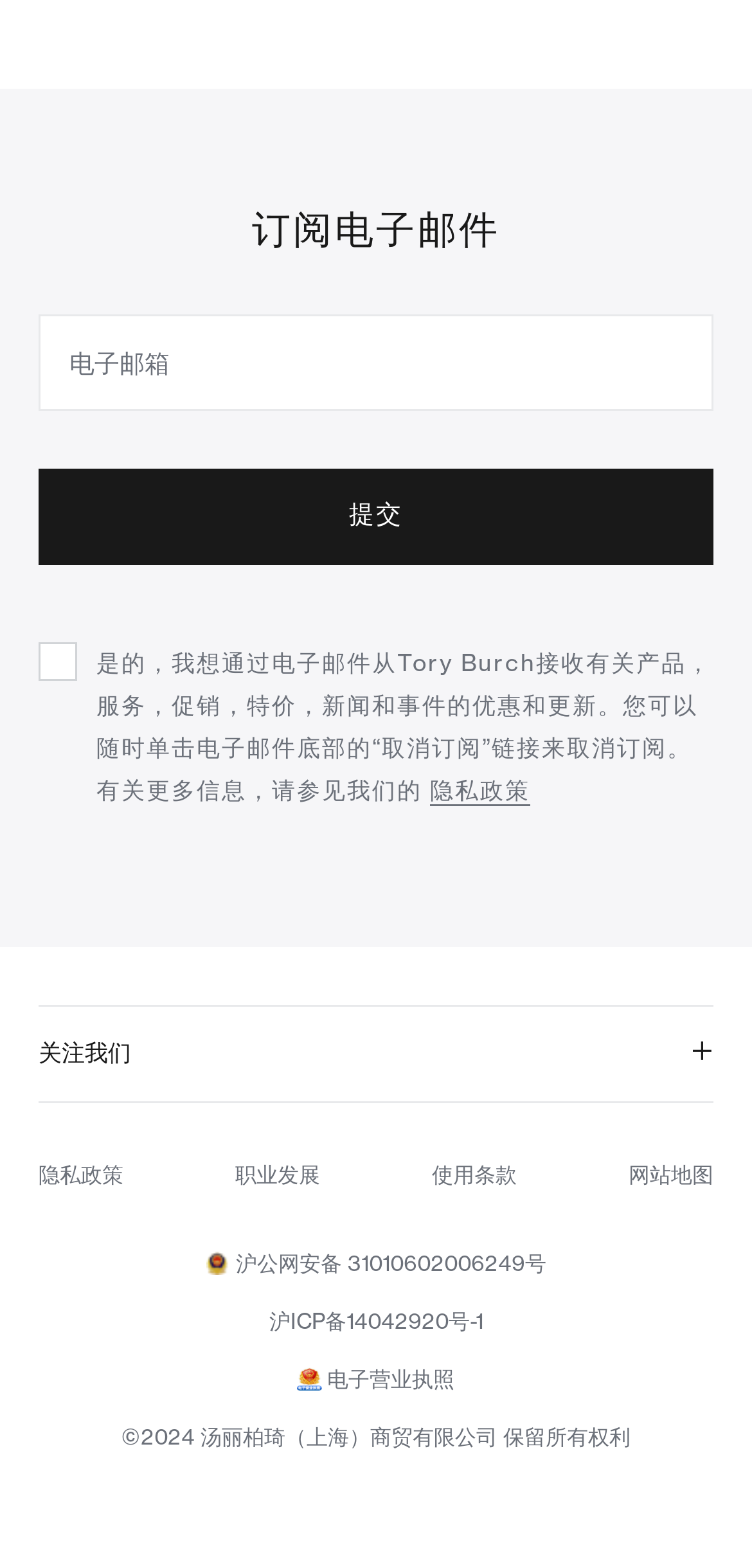Please give a concise answer to this question using a single word or phrase: 
What is the company name mentioned at the bottom?

汤丽柏琦（上海）商贸有限公司